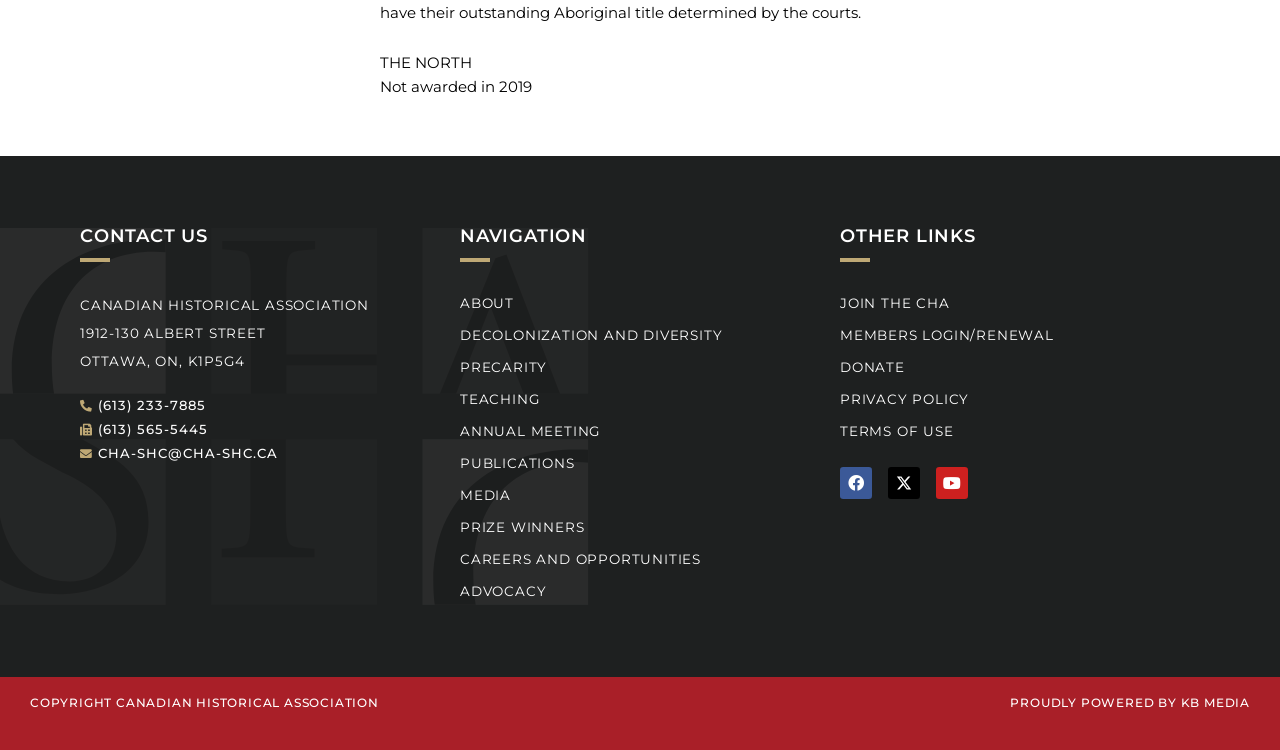Identify the bounding box coordinates of the part that should be clicked to carry out this instruction: "Visit the 'ANNUAL MEETING' page".

[0.359, 0.554, 0.641, 0.596]